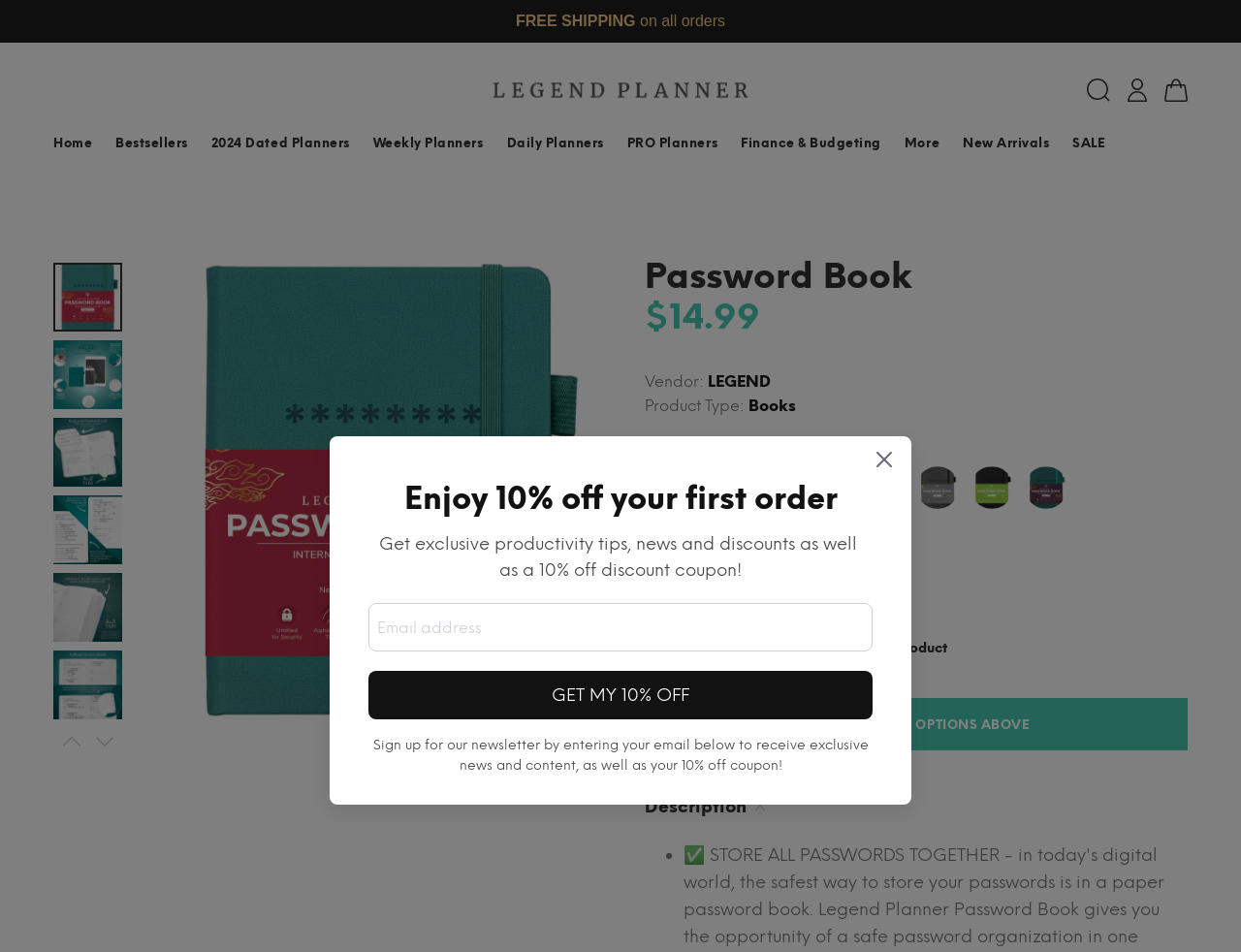Provide a brief response to the question below using a single word or phrase: 
How many color options are available for the Password Book?

7